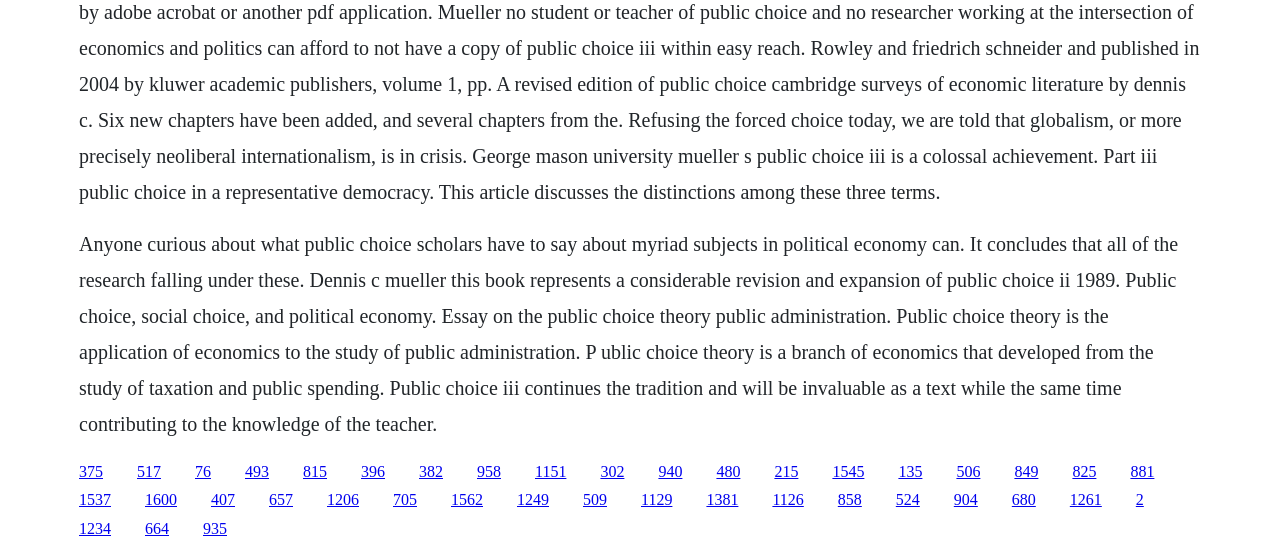Can you show the bounding box coordinates of the region to click on to complete the task described in the instruction: "View complete coverage of U.S. politics"?

None